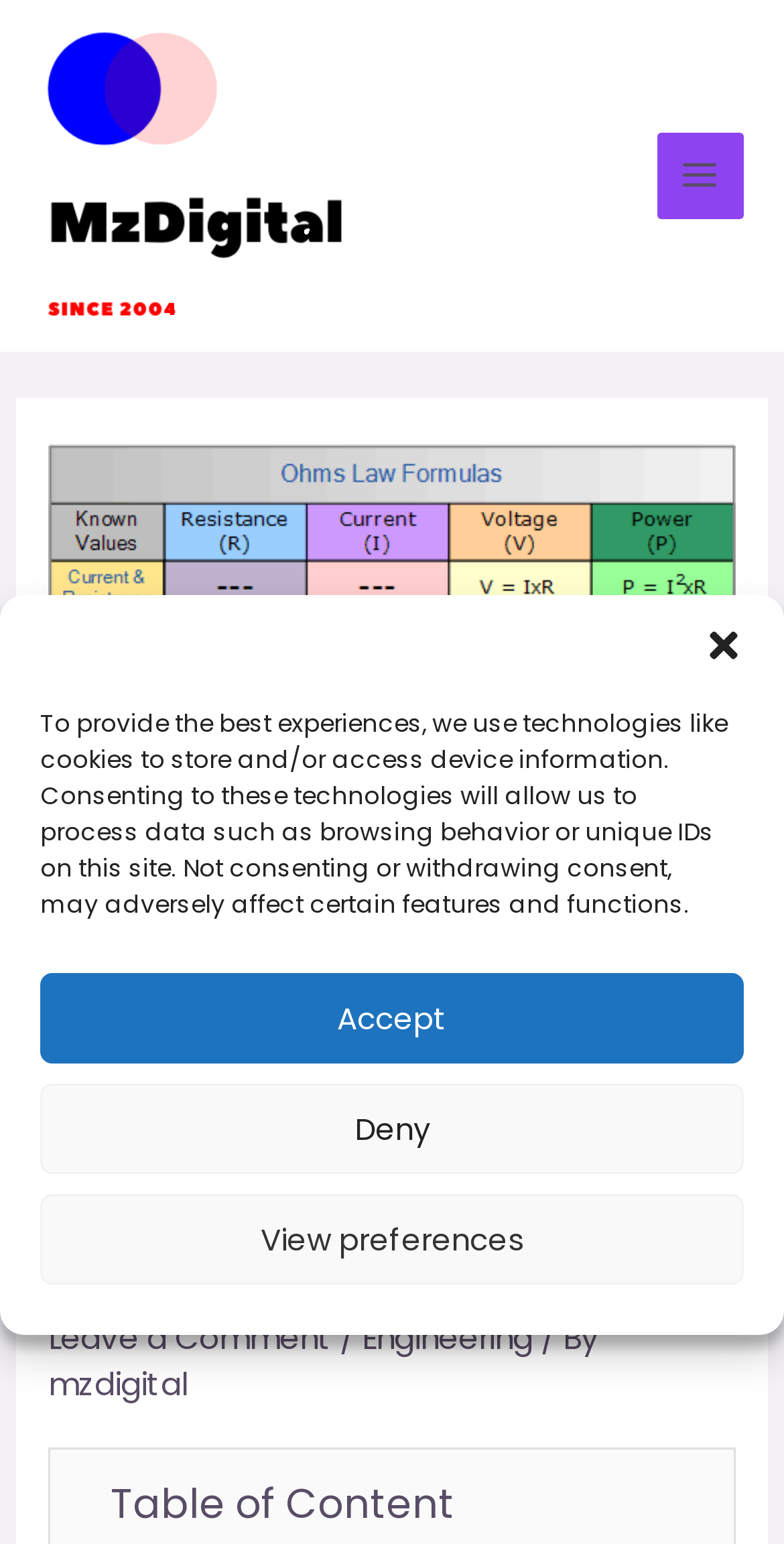Extract the heading text from the webpage.

All Formulas of Power: A Comprehensive Guide to Understanding and Calculating Power in Various Fields